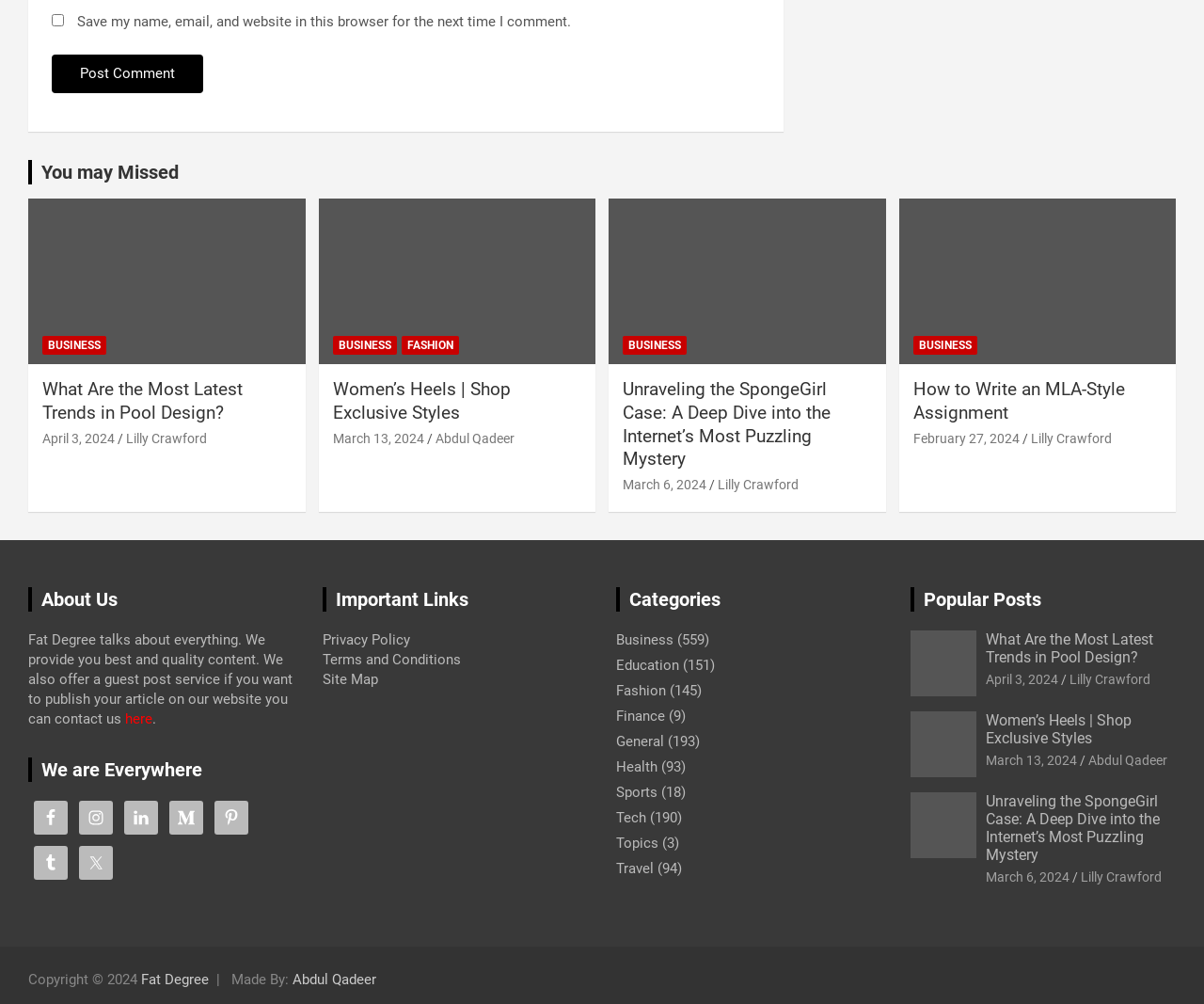Please determine the bounding box coordinates of the element to click on in order to accomplish the following task: "Read about the latest trends in pool design". Ensure the coordinates are four float numbers ranging from 0 to 1, i.e., [left, top, right, bottom].

[0.035, 0.377, 0.242, 0.423]